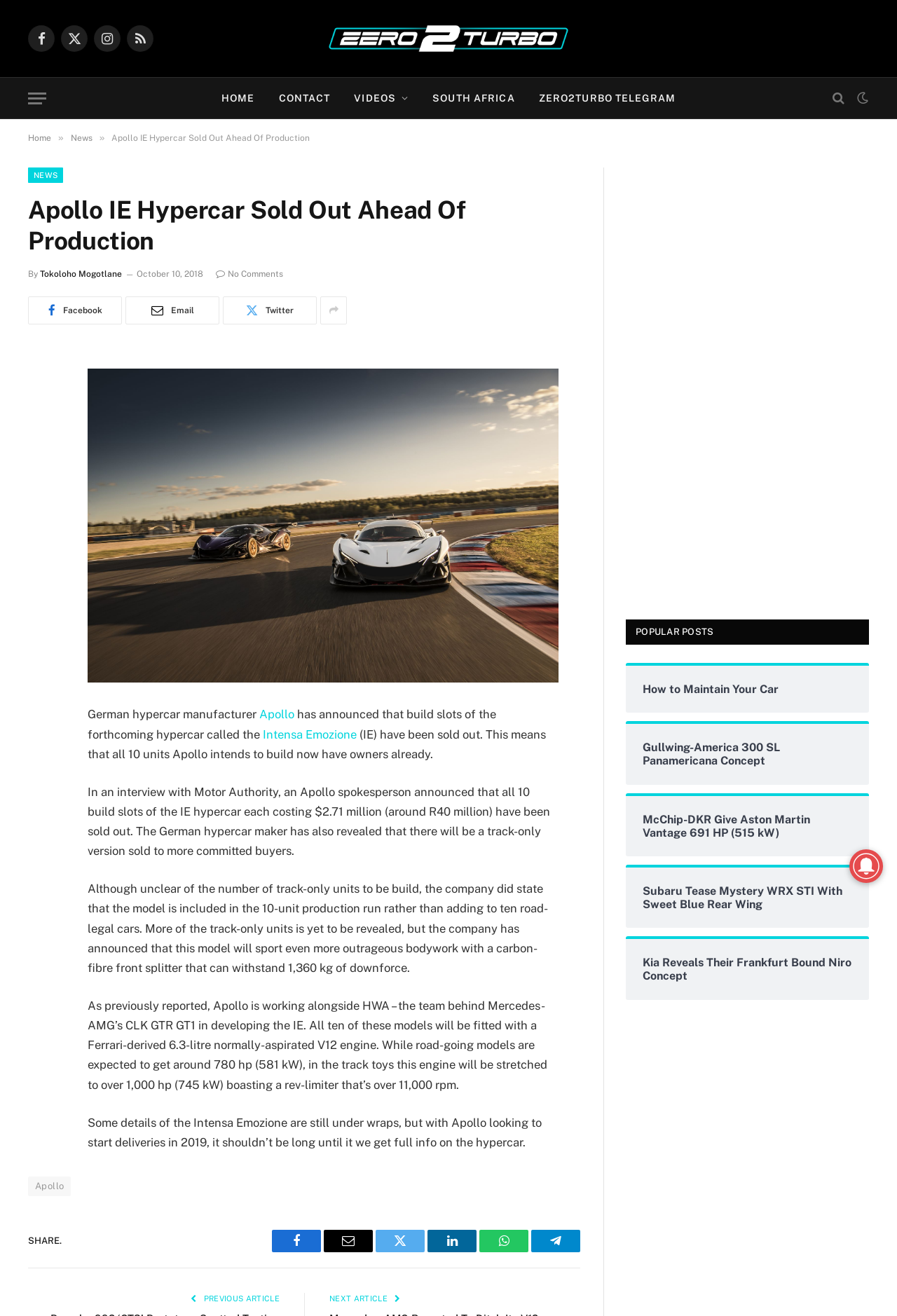What is the horsepower of the track-only IE hypercar?
Using the image, respond with a single word or phrase.

over 1,000 hp